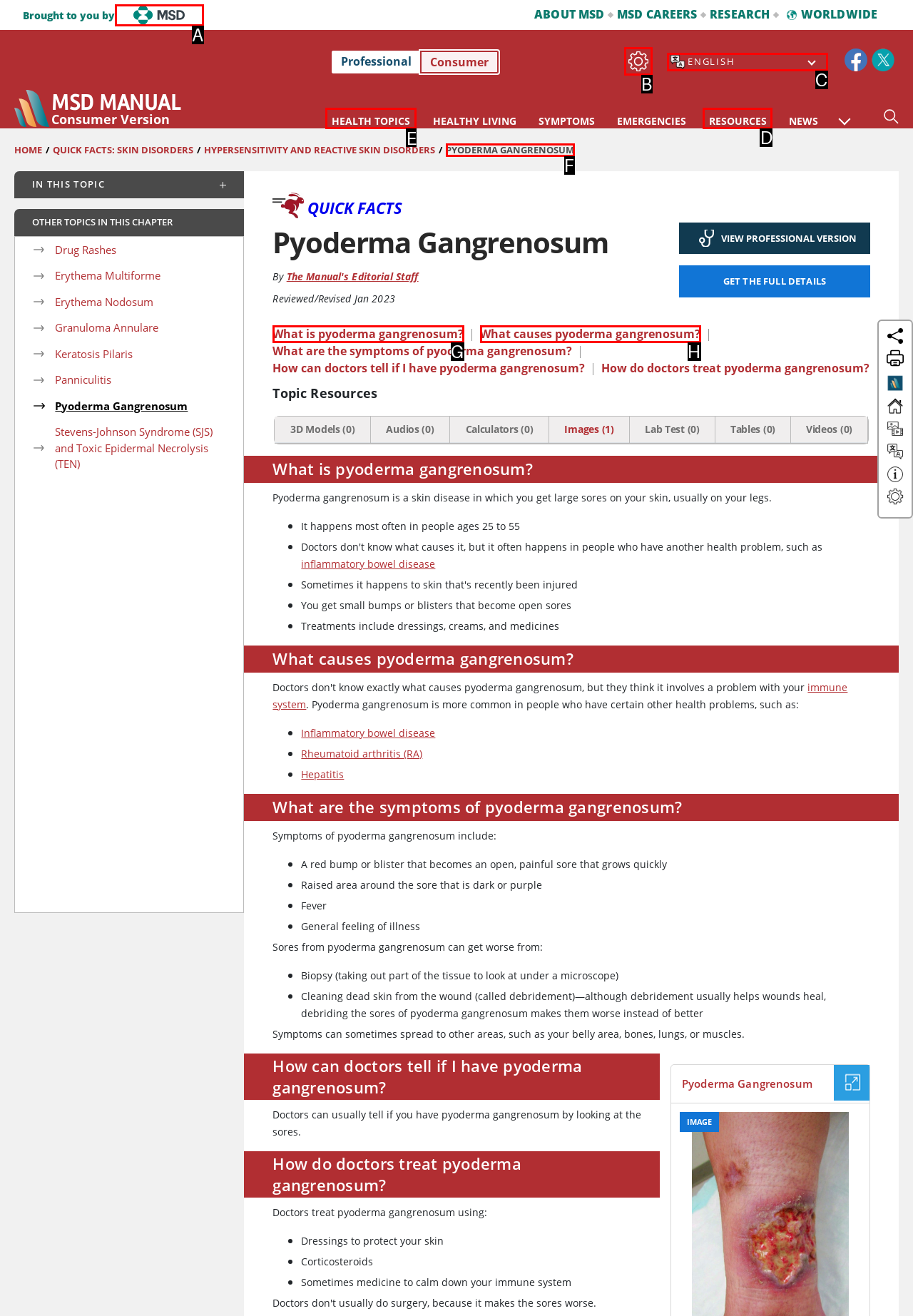Determine the correct UI element to click for this instruction: View the 'Health Topics' page. Respond with the letter of the chosen element.

E